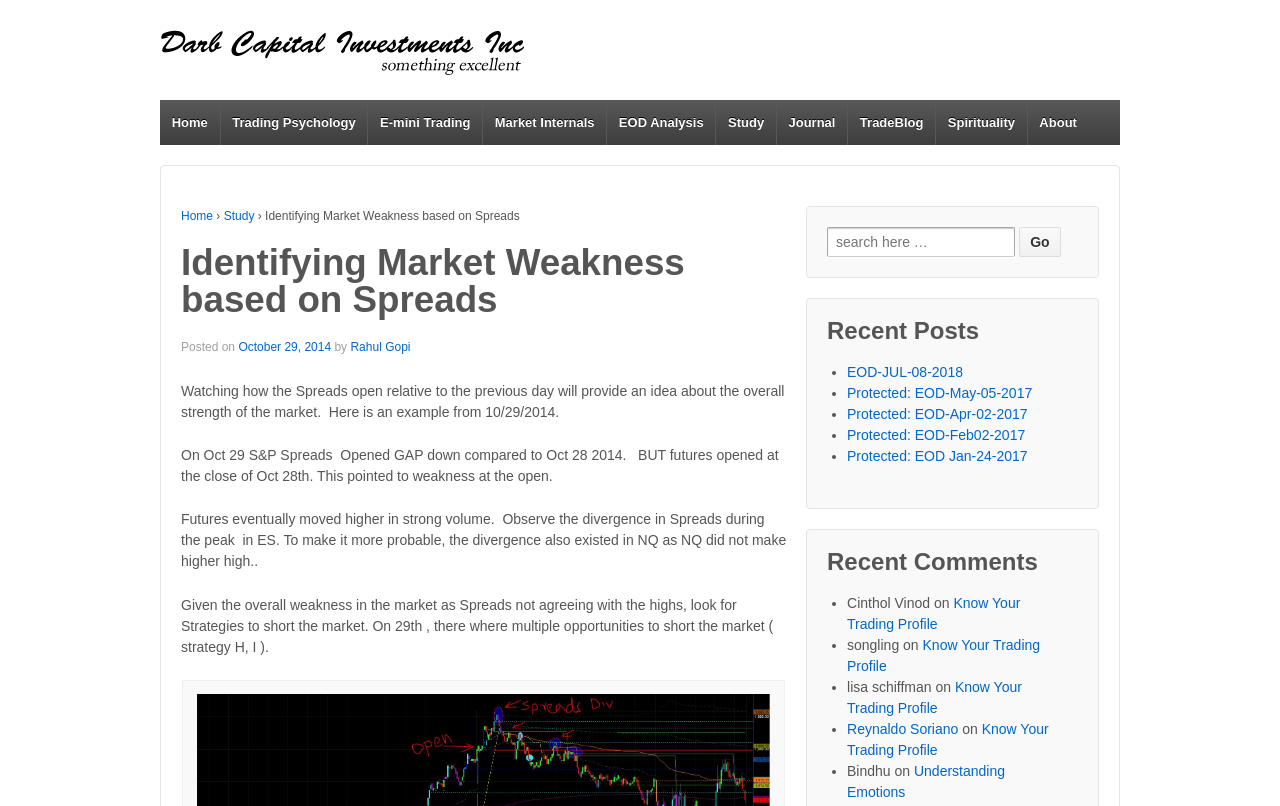Provide a thorough summary of the webpage.

This webpage is about identifying market weakness based on spreads, provided by Darb Capital Investments Inc. At the top, there is a logo of Darb Capital Investments Inc, accompanied by a link to the company's homepage. Below the logo, there is a navigation menu with links to various sections, including Home, Trading Psychology, E-mini Trading, Market Internals, EOD Analysis, Study, Journal, TradeBlog, and Spirituality.

The main content of the webpage is an article titled "Identifying Market Weakness based on Spreads". The article is dated October 29, 2014, and is written by Rahul Gopi. The article discusses how to identify market weakness by analyzing spreads and provides an example from October 29, 2014. The article is divided into several paragraphs, with each paragraph explaining a different aspect of identifying market weakness.

On the right side of the webpage, there is a search bar with a "Go" button. Below the search bar, there is a section titled "Recent Posts" that lists several recent posts, including "EOD-JUL-08-2018", "Protected: EOD-May-05-2017", and others. Each post is represented by a bullet point and a link to the post.

Further down the webpage, there is a section titled "Recent Comments" that lists several recent comments from users, including Cinthol Vinod, songling, lisa schiffman, and others. Each comment is represented by a bullet point, the user's name, and a link to the post being commented on.

At the bottom of the webpage, there is a link to an image that illustrates the concept of identifying market weakness based on spreads. The image is titled "ES Opened at previous close. Observe weakness in spreads."